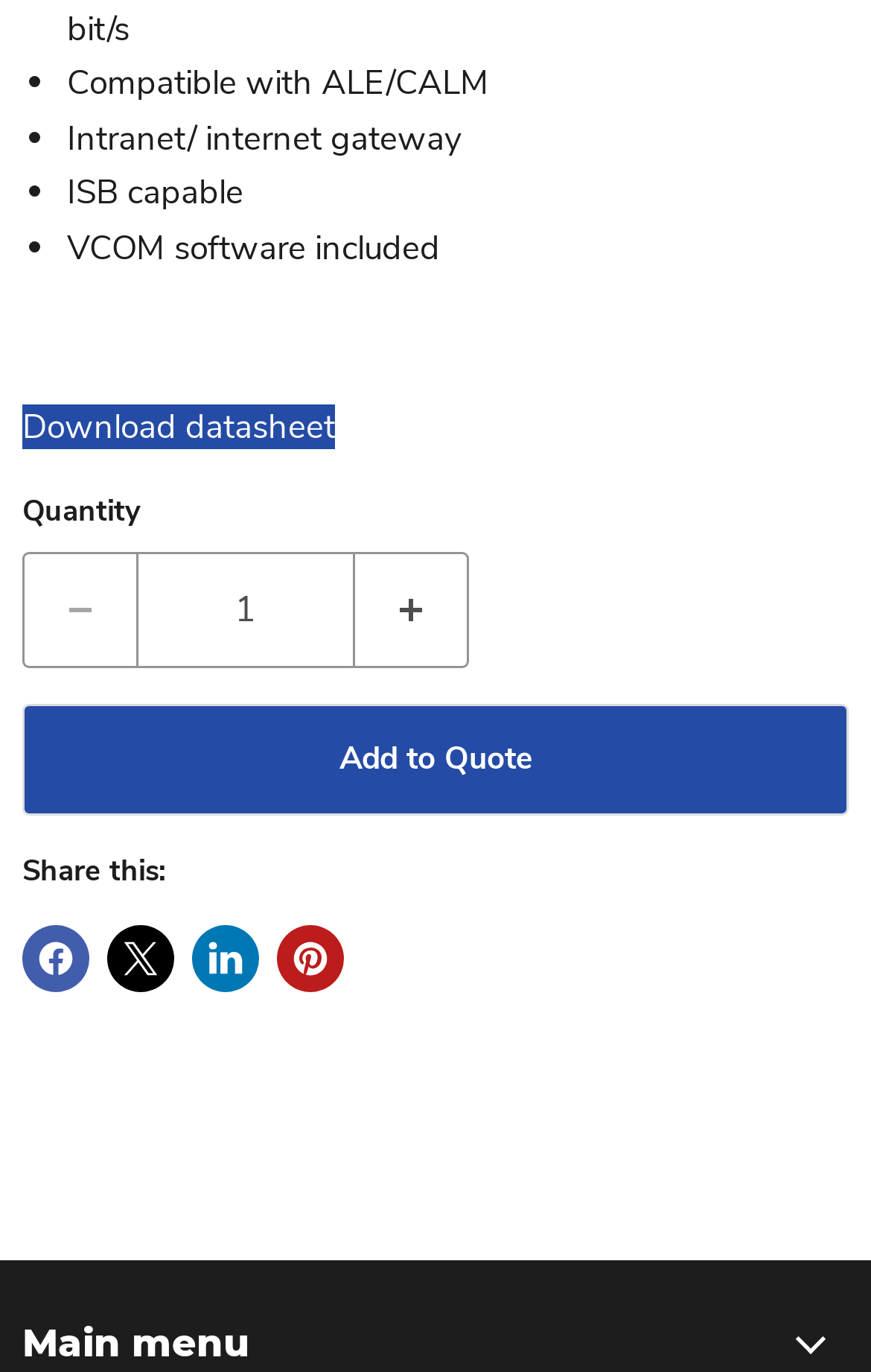What is the product compatible with?
Please respond to the question thoroughly and include all relevant details.

The product is compatible with ALE/CALM, as indicated by the first bullet point in the list of features.